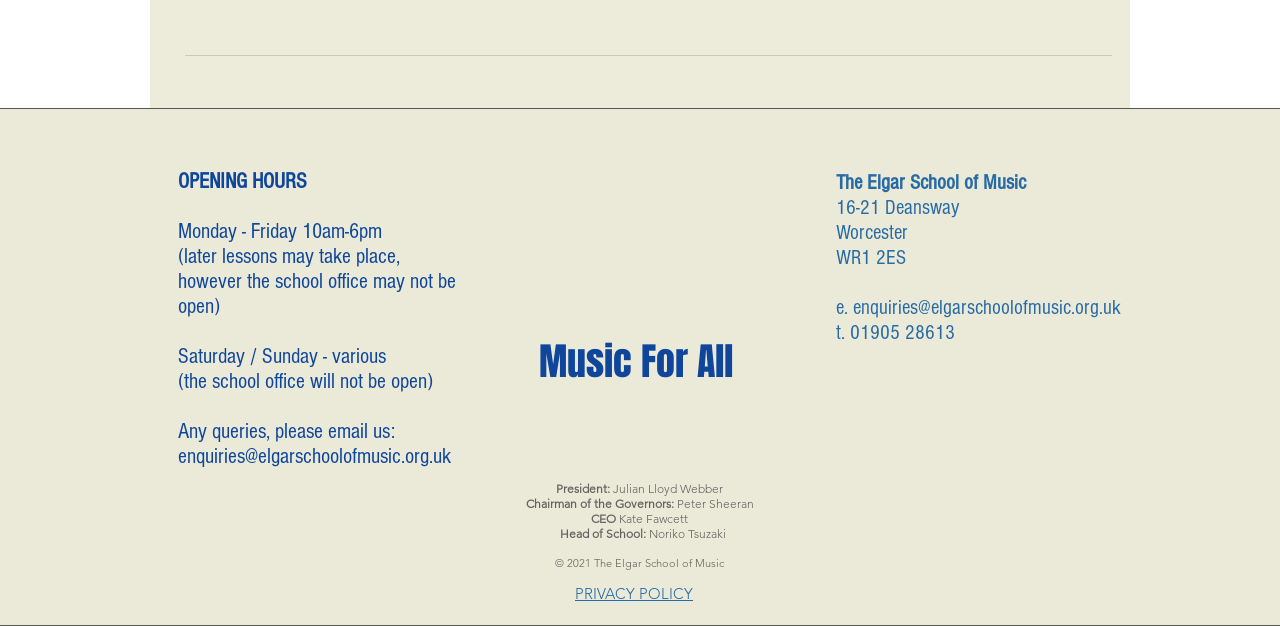Given the webpage screenshot, identify the bounding box of the UI element that matches this description: "aria-label="Facebook Basic Black"".

[0.653, 0.609, 0.677, 0.657]